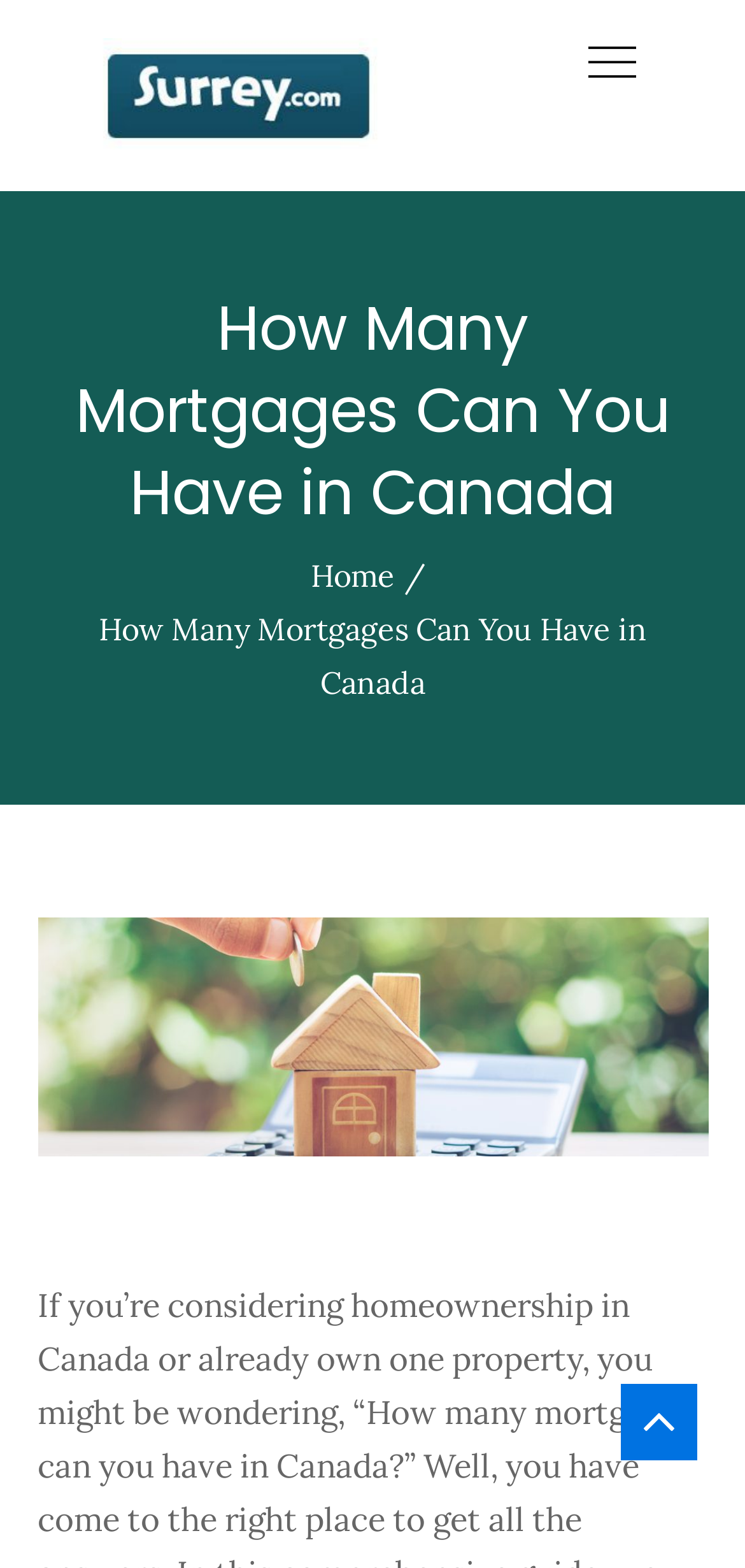Provide the text content of the webpage's main heading.

How Many Mortgages Can You Have in Canada